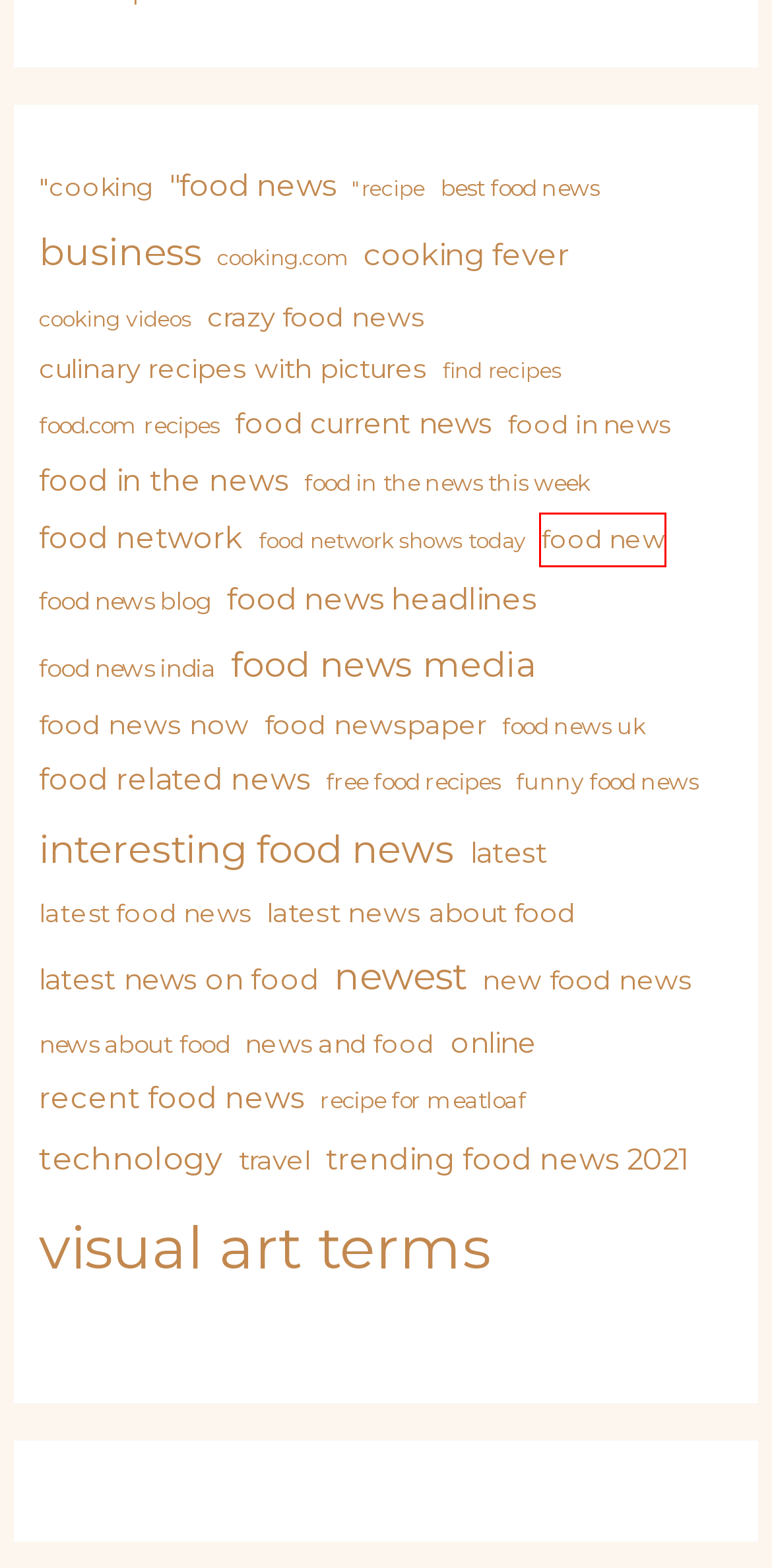Provided is a screenshot of a webpage with a red bounding box around an element. Select the most accurate webpage description for the page that appears after clicking the highlighted element. Here are the candidates:
A. cooking videos – ESC
B. food in the news – ESC
C. ESC – Great Times, Good Coffee.
D. food newspaper – ESC
E. food new – ESC
F. Travel + Leisure Co  Tnl Inventory Price, Quote & News – ESC
G. newest – ESC
H. Food Networks – ESC

E